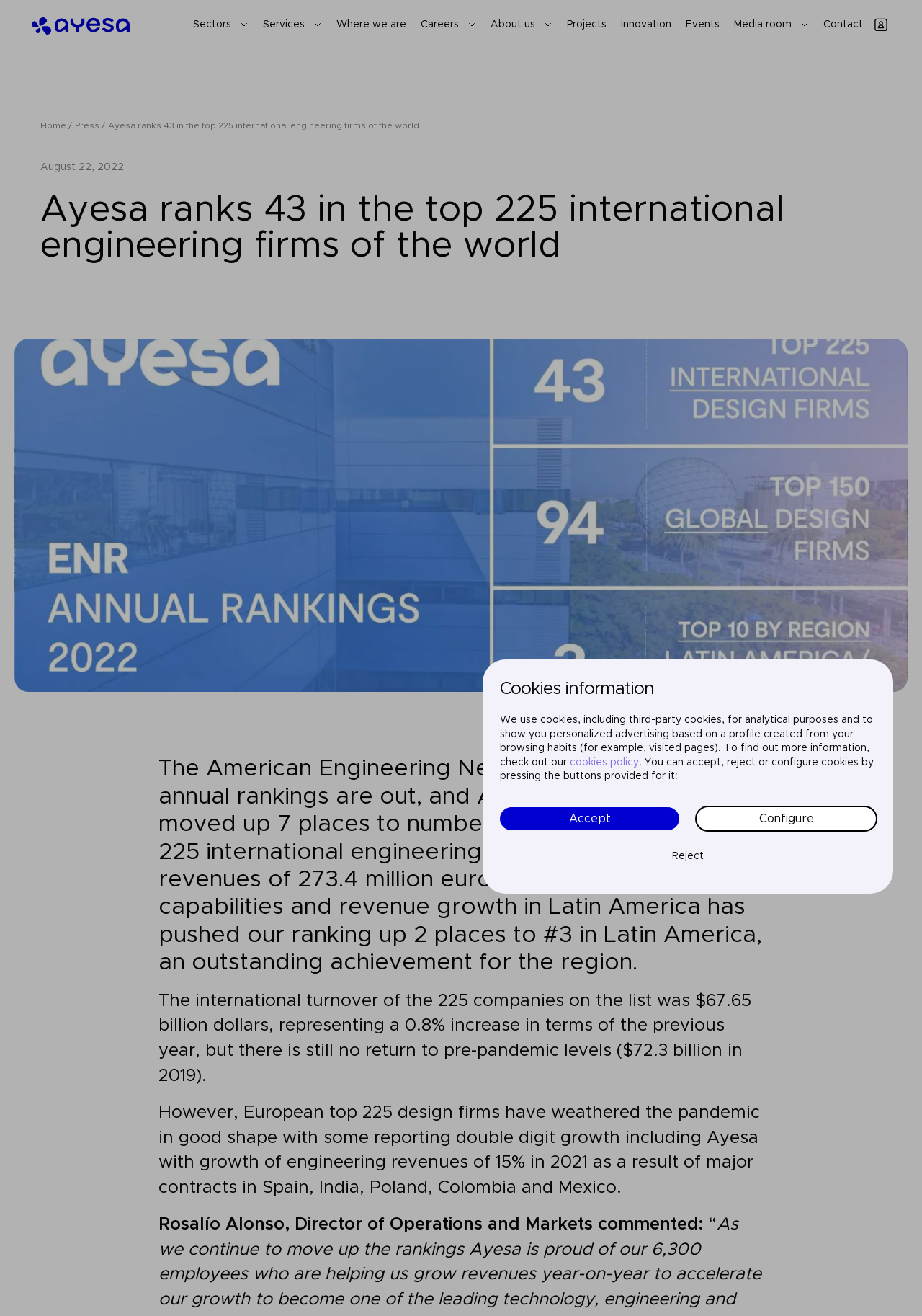Pinpoint the bounding box coordinates of the clickable element to carry out the following instruction: "Visit Projects."

[0.615, 0.015, 0.658, 0.022]